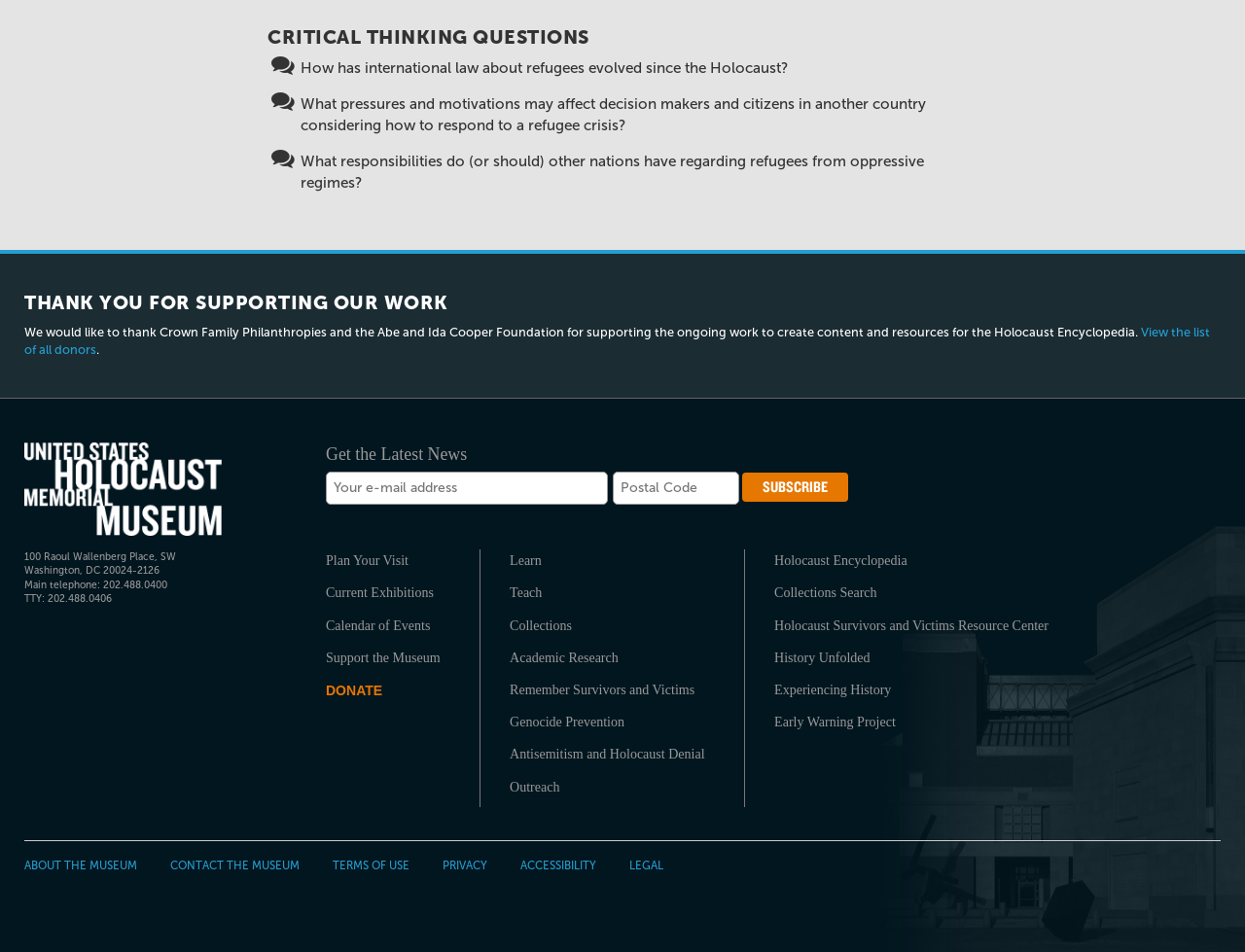What is the purpose of the textbox labeled 'Email address'?
Refer to the image and provide a thorough answer to the question.

I inferred the answer by looking at the context of the textbox, which is near a 'Submit' button and a 'Get the Latest News' heading, suggesting that it is used to subscribe to the museum's news or updates.